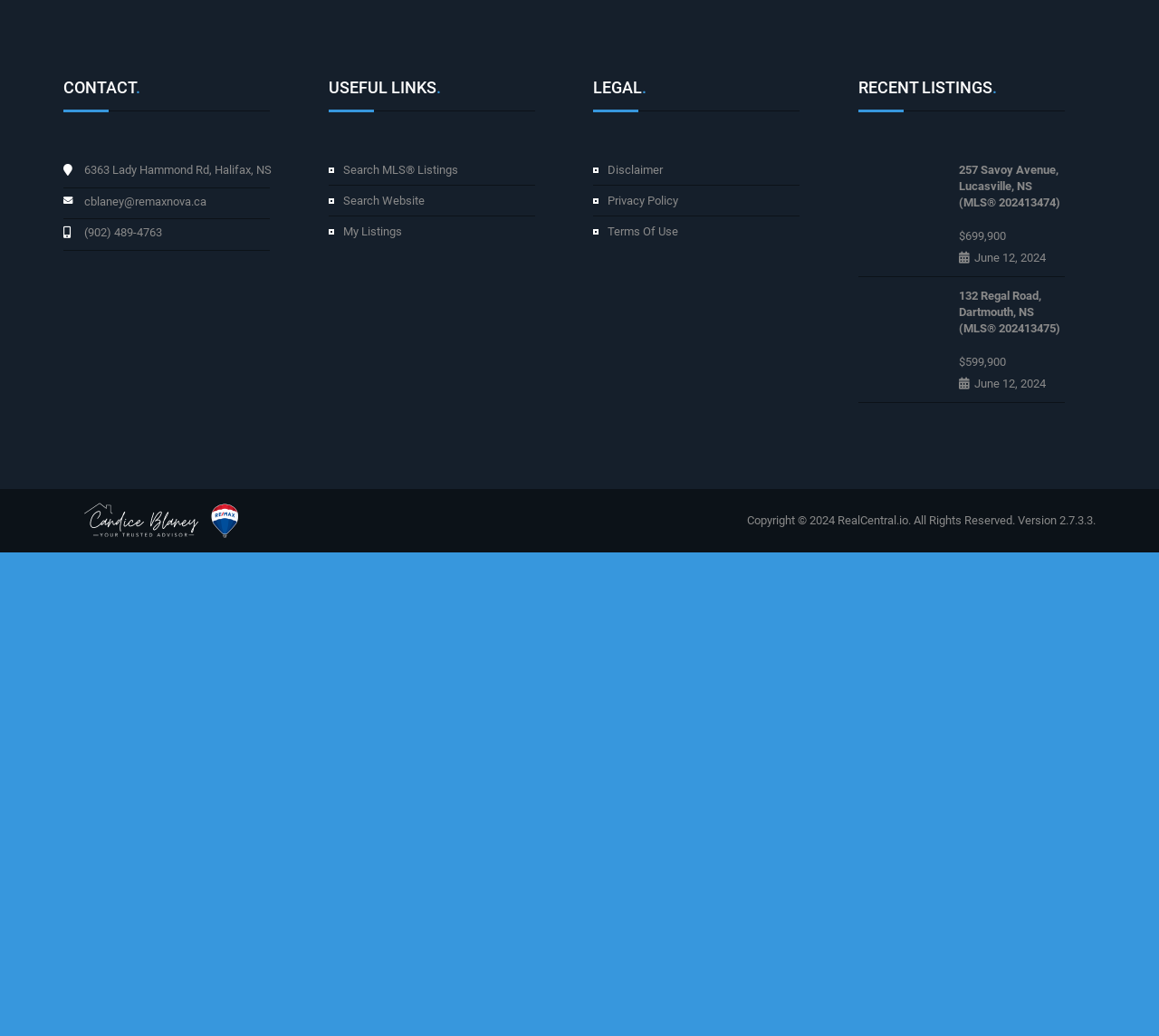What is the copyright year?
Using the image as a reference, deliver a detailed and thorough answer to the question.

I found a static text element at the bottom of the page with the text 'Copyright © 2024', which indicates the copyright year.